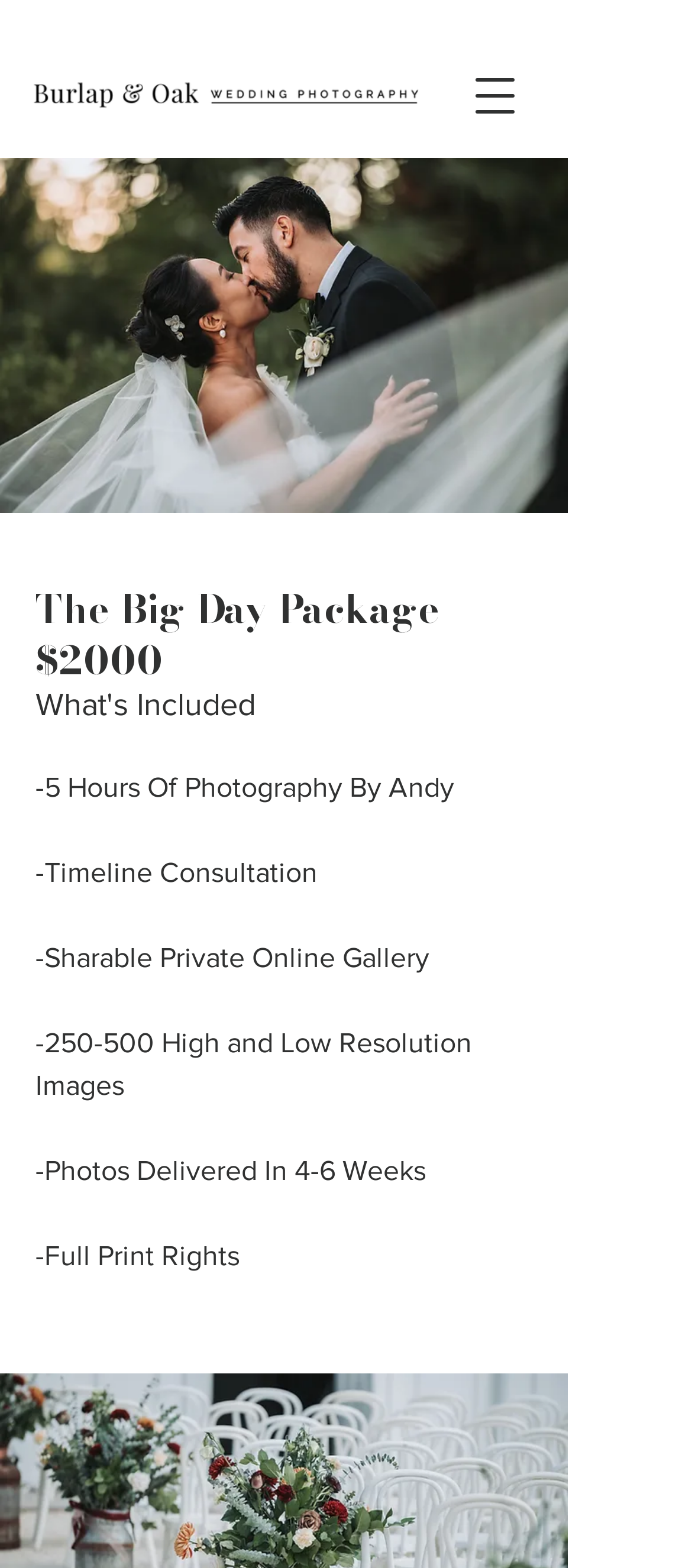Identify the bounding box coordinates for the UI element described as follows: aria-label="Open navigation menu". Use the format (top-left x, top-left y, bottom-right x, bottom-right y) and ensure all values are floating point numbers between 0 and 1.

[0.651, 0.033, 0.779, 0.089]